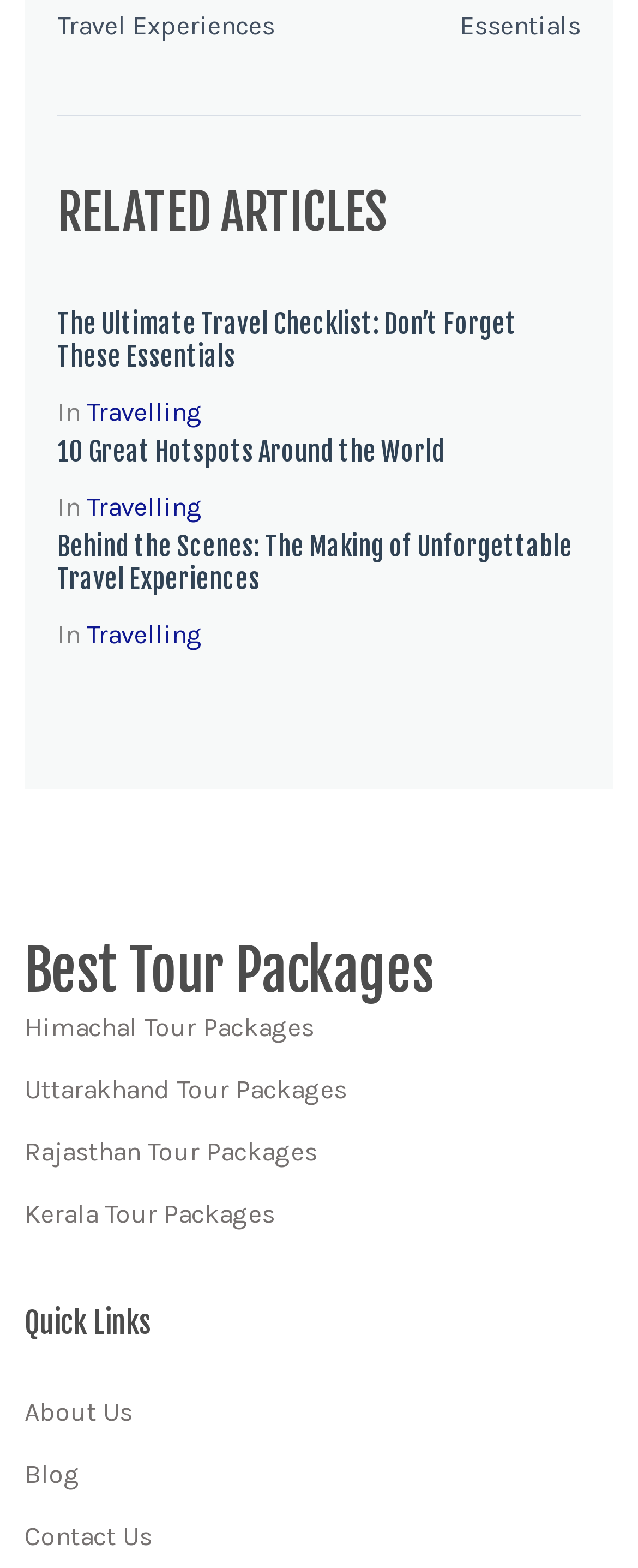Given the element description: "Kerala Tour Packages", predict the bounding box coordinates of the UI element it refers to, using four float numbers between 0 and 1, i.e., [left, top, right, bottom].

[0.038, 0.764, 0.431, 0.784]